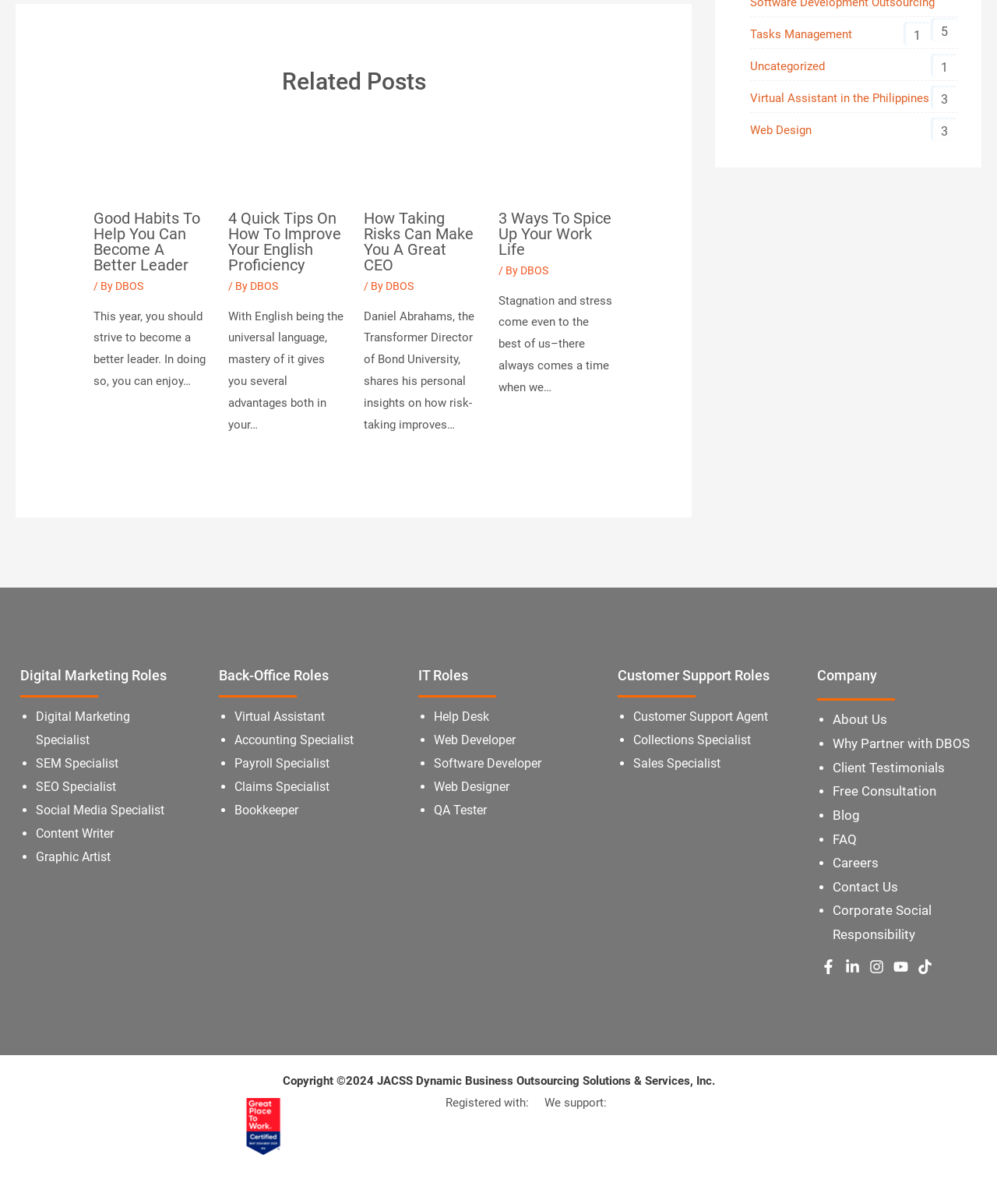Identify the bounding box coordinates of the part that should be clicked to carry out this instruction: "Explore 'Digital Marketing Roles'".

[0.02, 0.552, 0.181, 0.57]